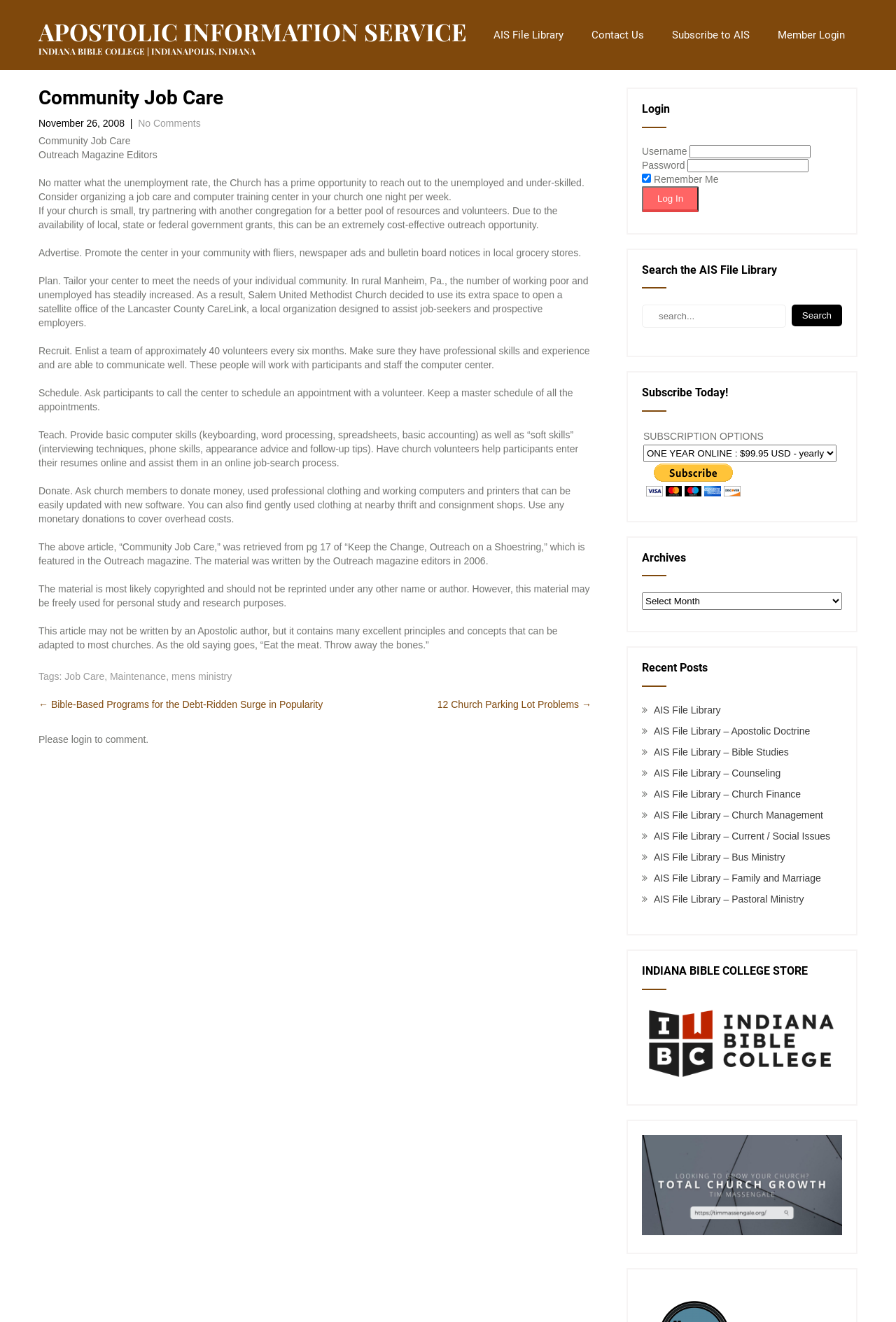Please mark the clickable region by giving the bounding box coordinates needed to complete this instruction: "Click the 'Contact Us' link".

[0.646, 0.0, 0.733, 0.053]